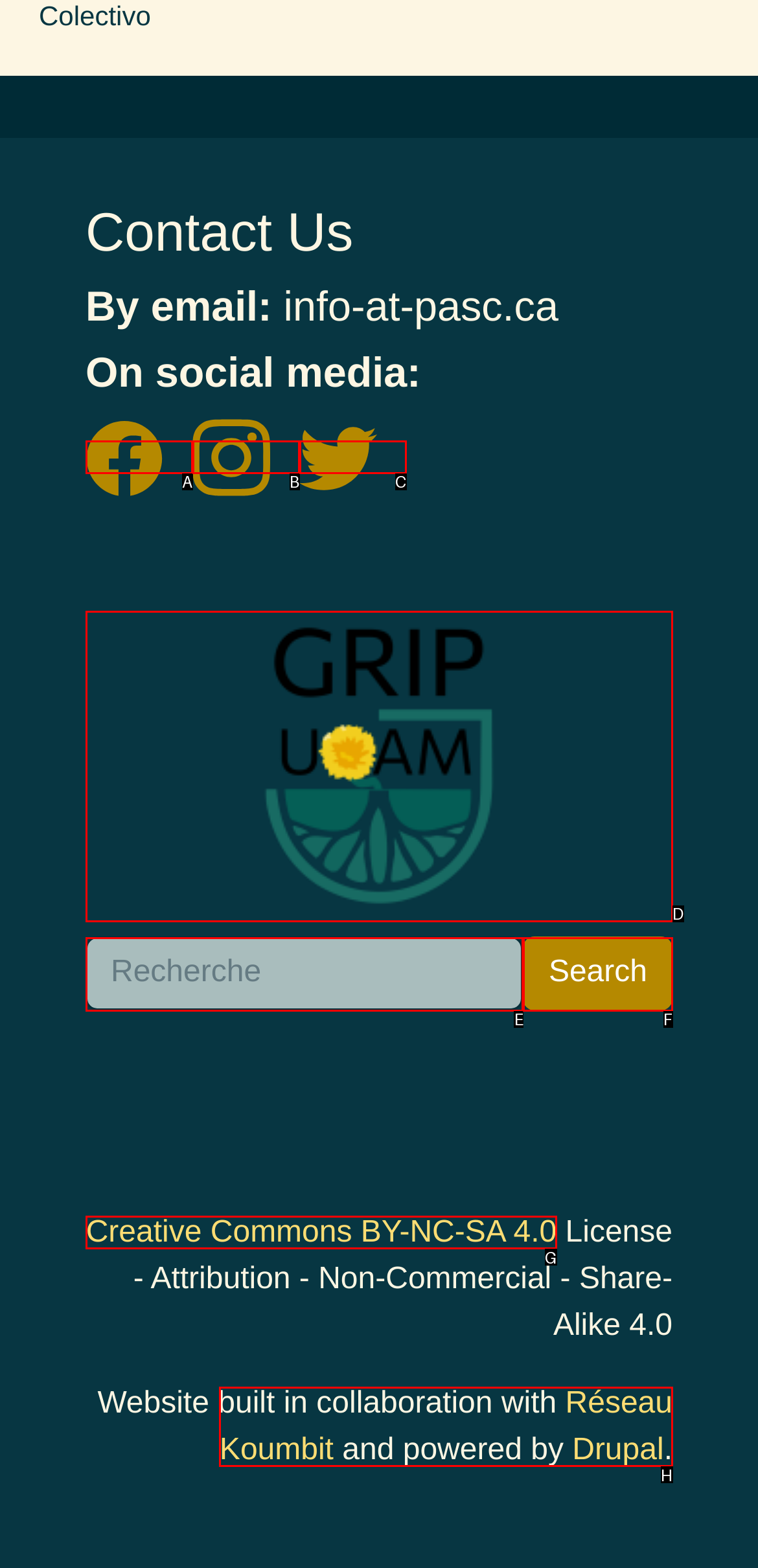Identify the UI element described as: Réseau Koumbit
Answer with the option's letter directly.

H